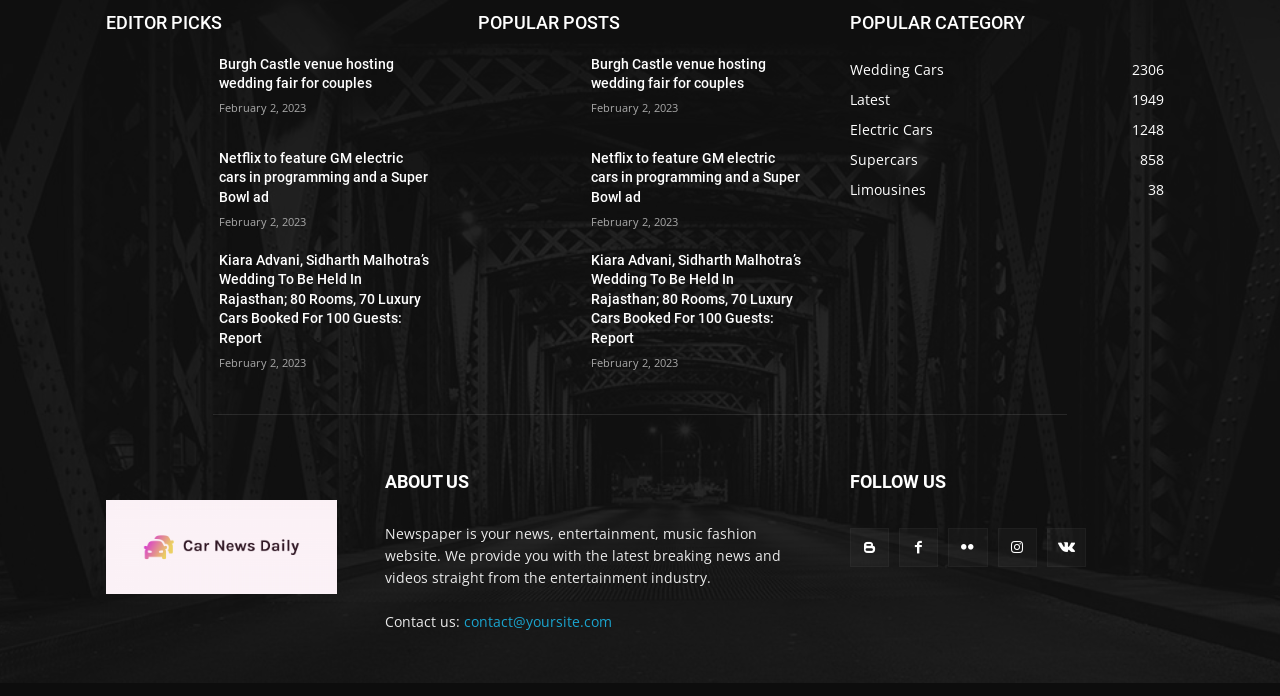Kindly determine the bounding box coordinates for the area that needs to be clicked to execute this instruction: "Read about 'Burgh Castle venue hosting wedding fair for couples'".

[0.171, 0.079, 0.336, 0.135]